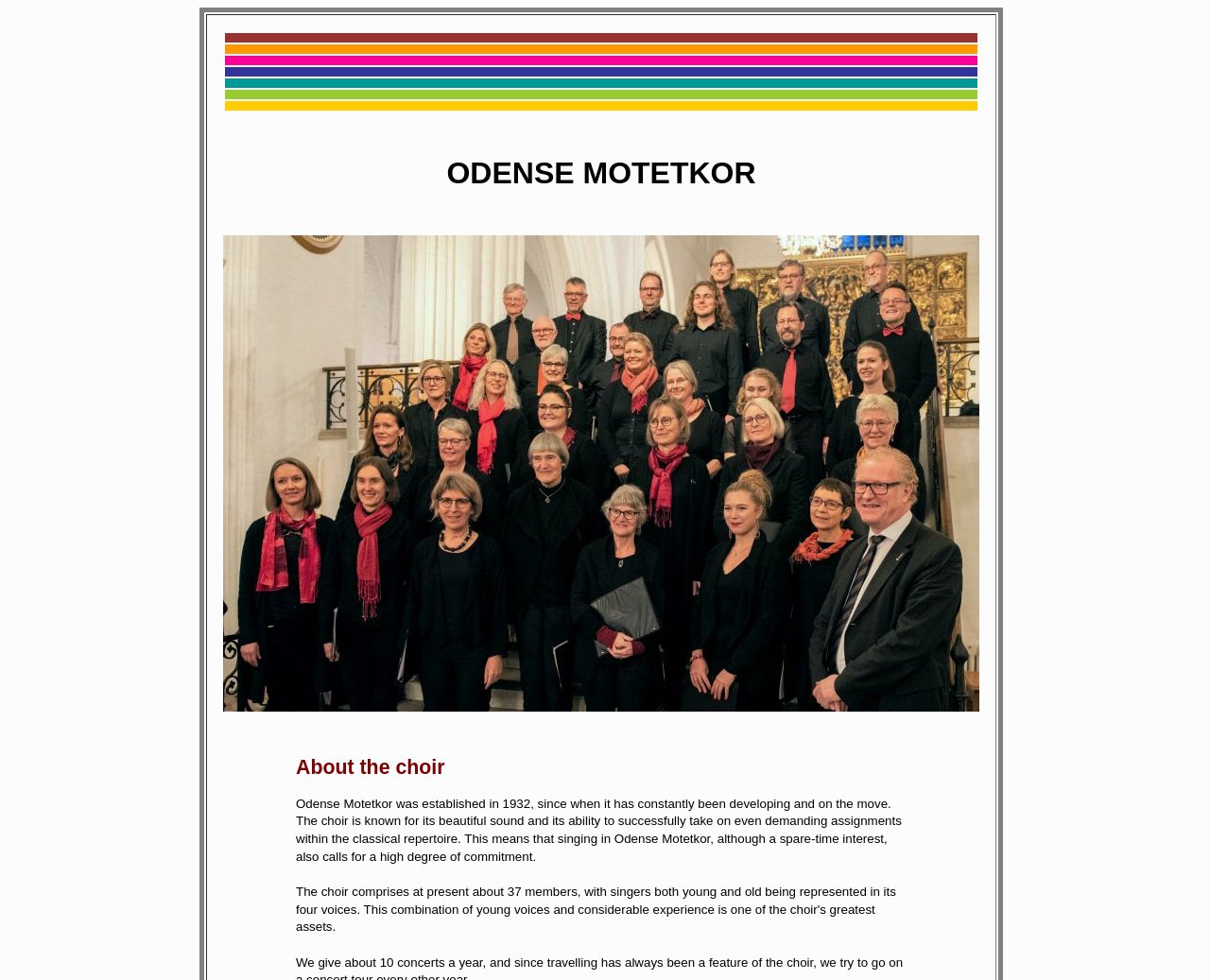What is the purpose of the webpage?
Please ensure your answer to the question is detailed and covers all necessary aspects.

Based on the content of the webpage, including the heading 'ODENSE MOTETKOR' and the image with the description 'About the choir', I infer that the purpose of the webpage is to provide information about a choir named Odense Motetkor.